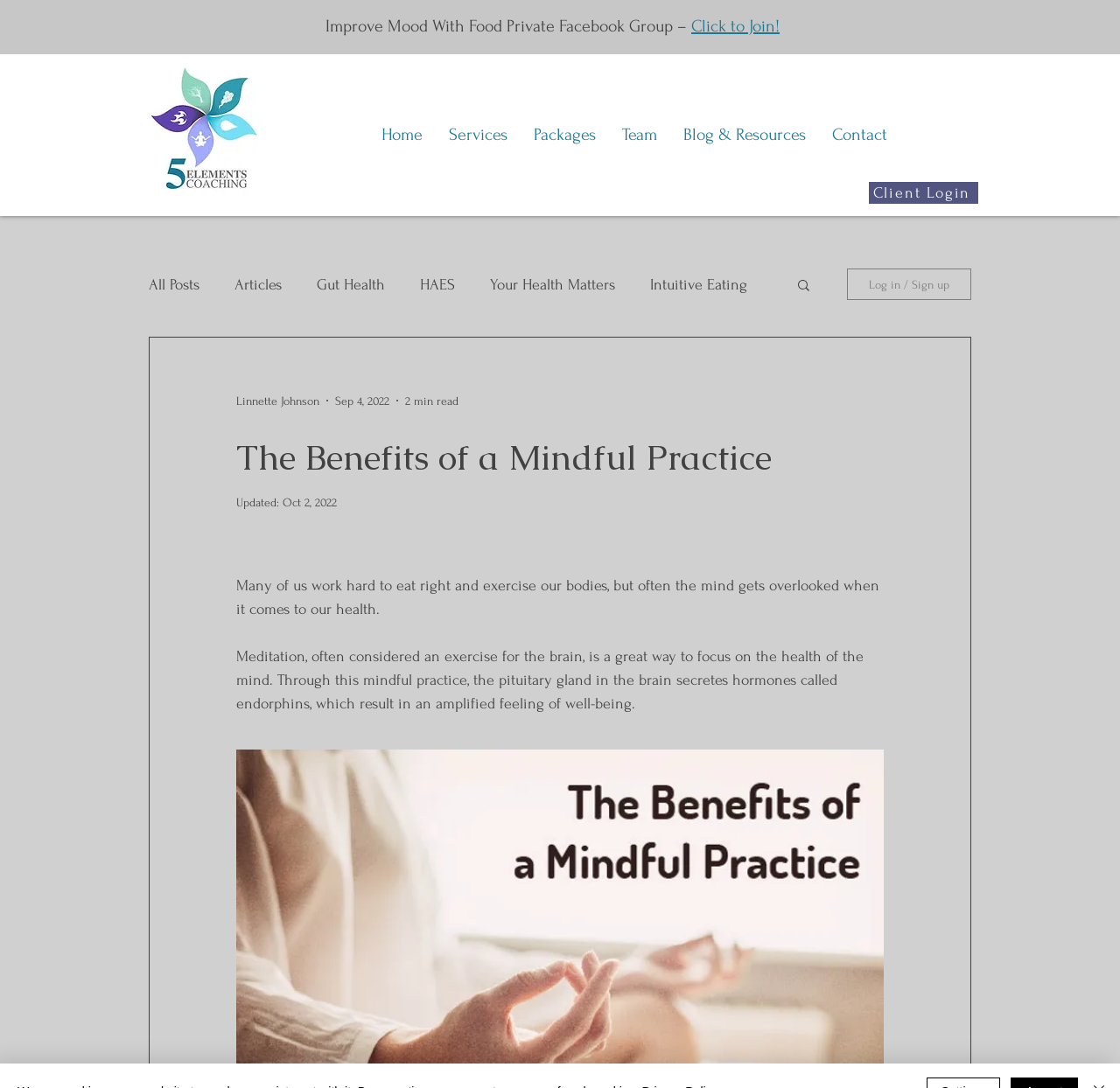Can you determine the bounding box coordinates of the area that needs to be clicked to fulfill the following instruction: "Log in or sign up"?

[0.756, 0.247, 0.867, 0.276]